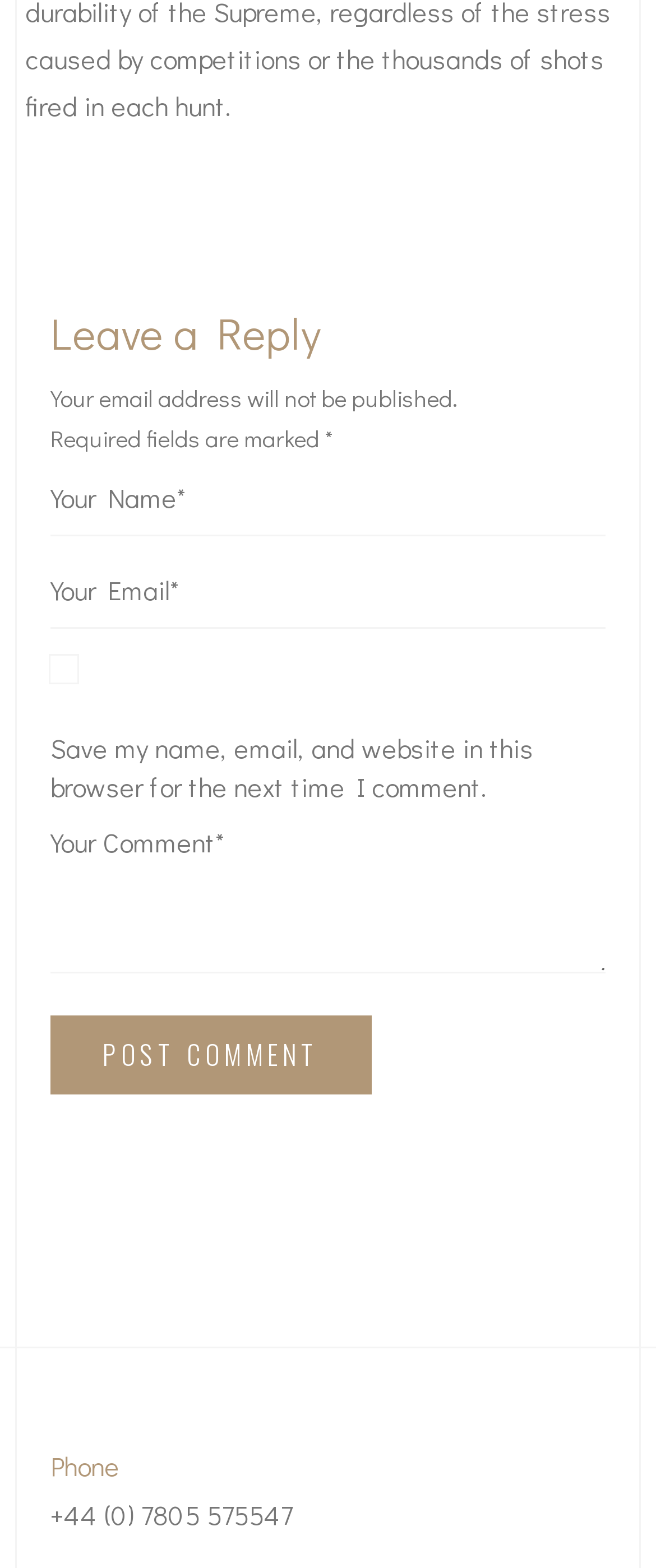Please give a concise answer to this question using a single word or phrase: 
Why is the email address not published?

Privacy